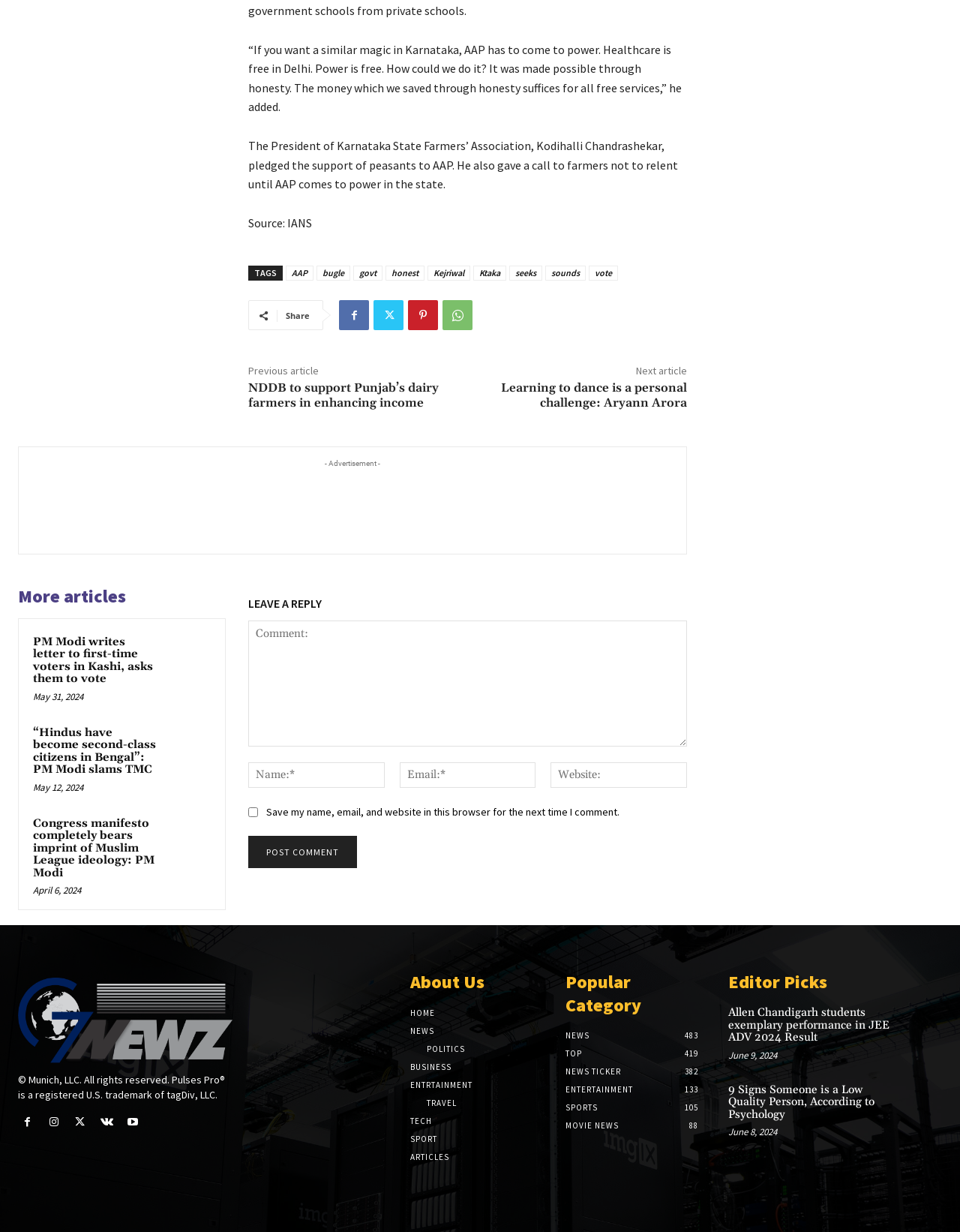Specify the bounding box coordinates of the element's area that should be clicked to execute the given instruction: "Share the article". The coordinates should be four float numbers between 0 and 1, i.e., [left, top, right, bottom].

[0.298, 0.252, 0.323, 0.261]